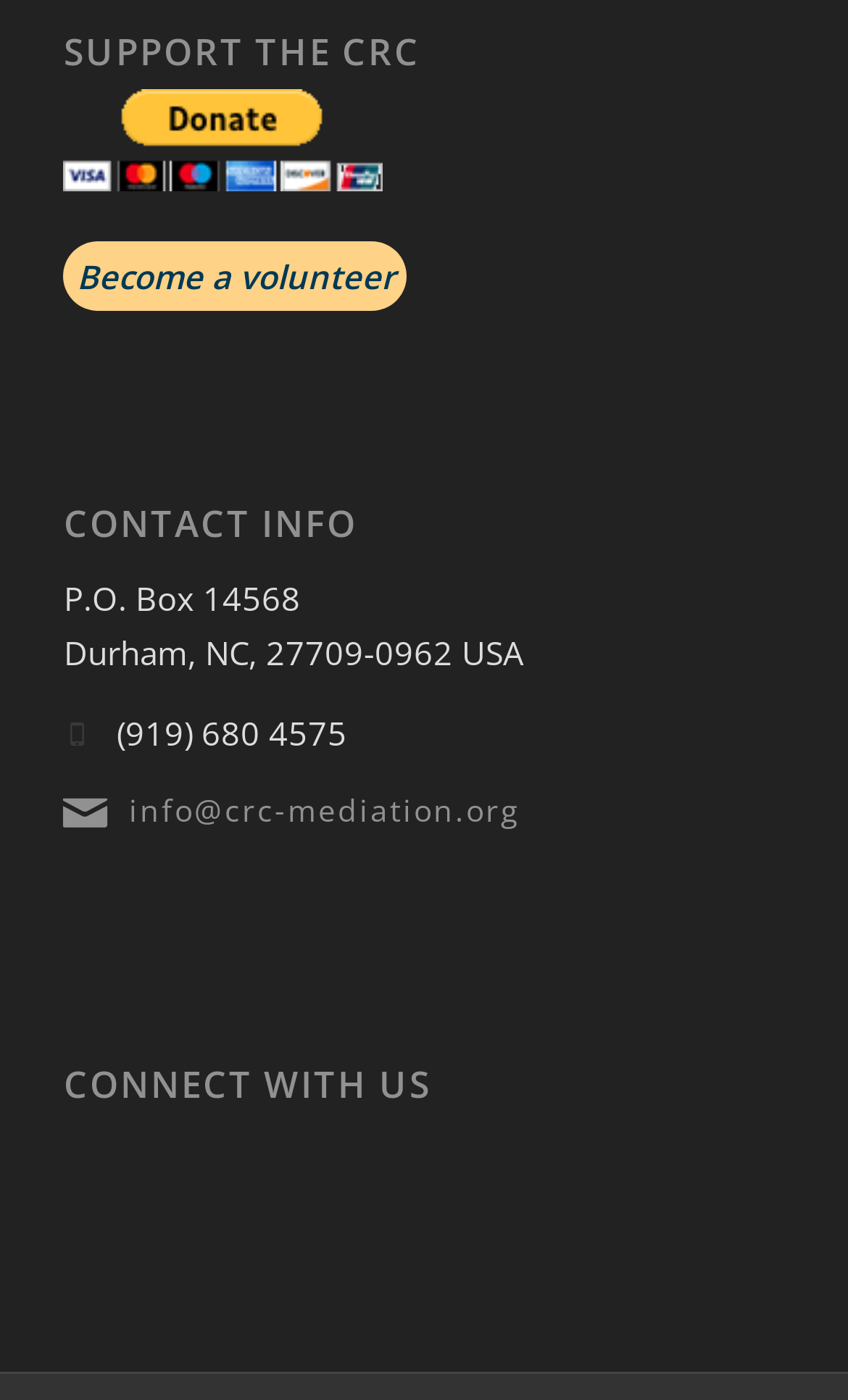Identify the bounding box coordinates for the UI element described by the following text: "Become a volunteer". Provide the coordinates as four float numbers between 0 and 1, in the format [left, top, right, bottom].

[0.075, 0.172, 0.48, 0.221]